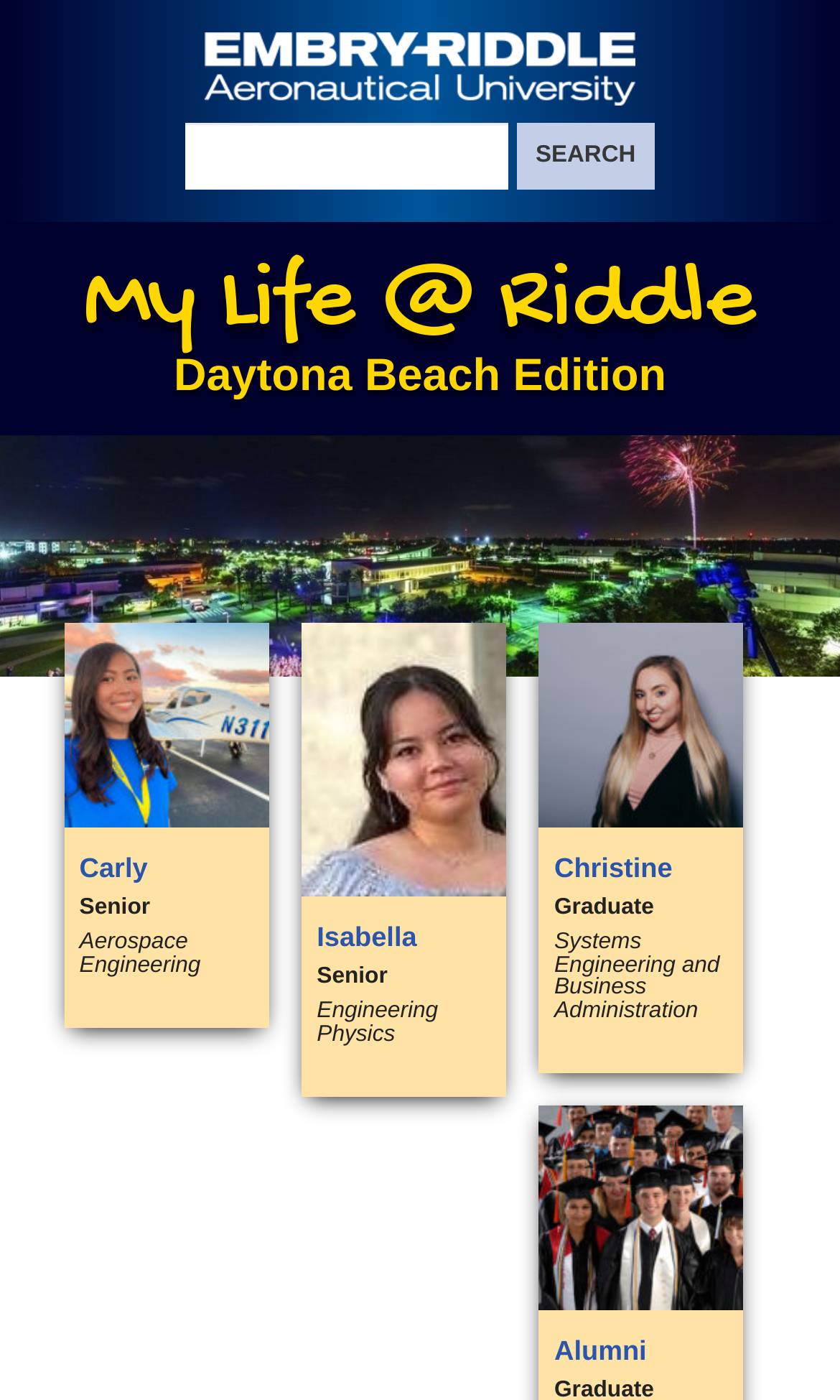Identify the bounding box coordinates of the specific part of the webpage to click to complete this instruction: "Search for something".

[0.615, 0.088, 0.779, 0.136]